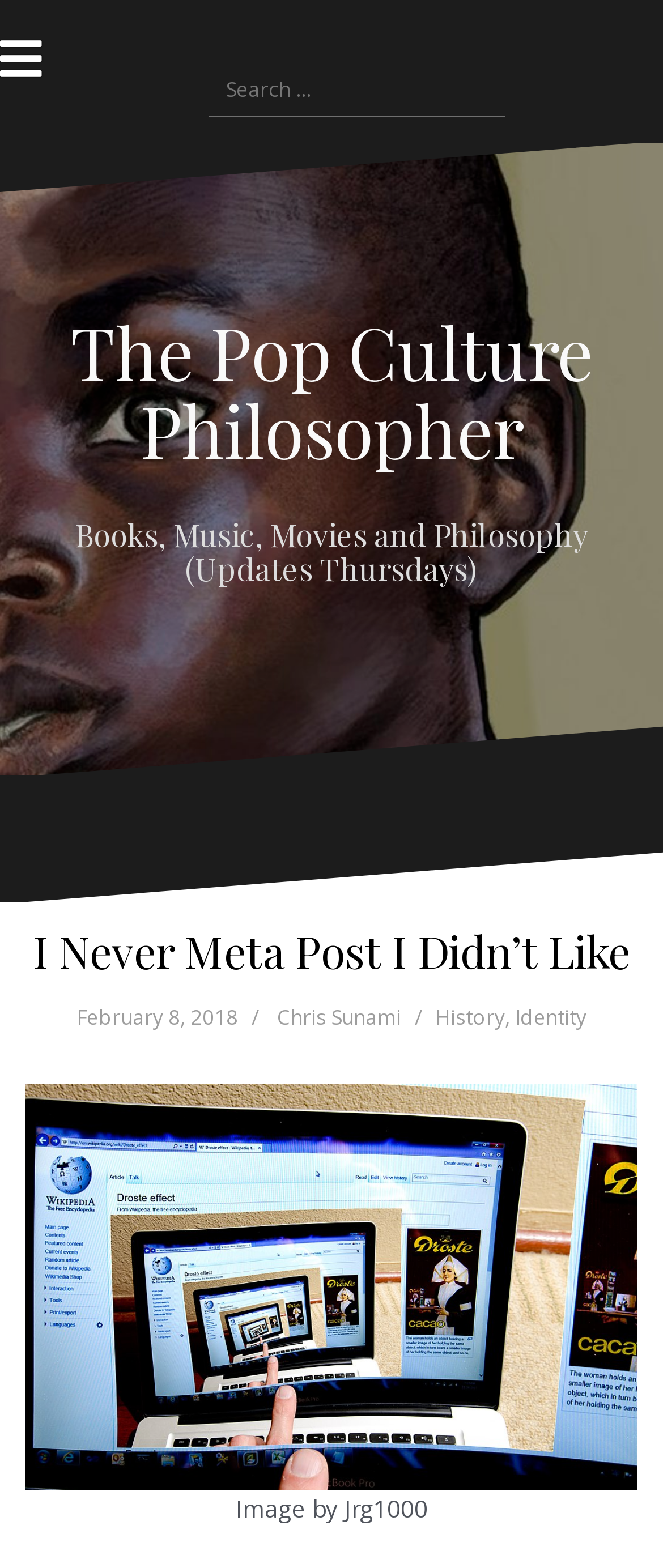Identify the bounding box coordinates for the UI element described by the following text: "Chris Sunami". Provide the coordinates as four float numbers between 0 and 1, in the format [left, top, right, bottom].

[0.418, 0.639, 0.605, 0.657]